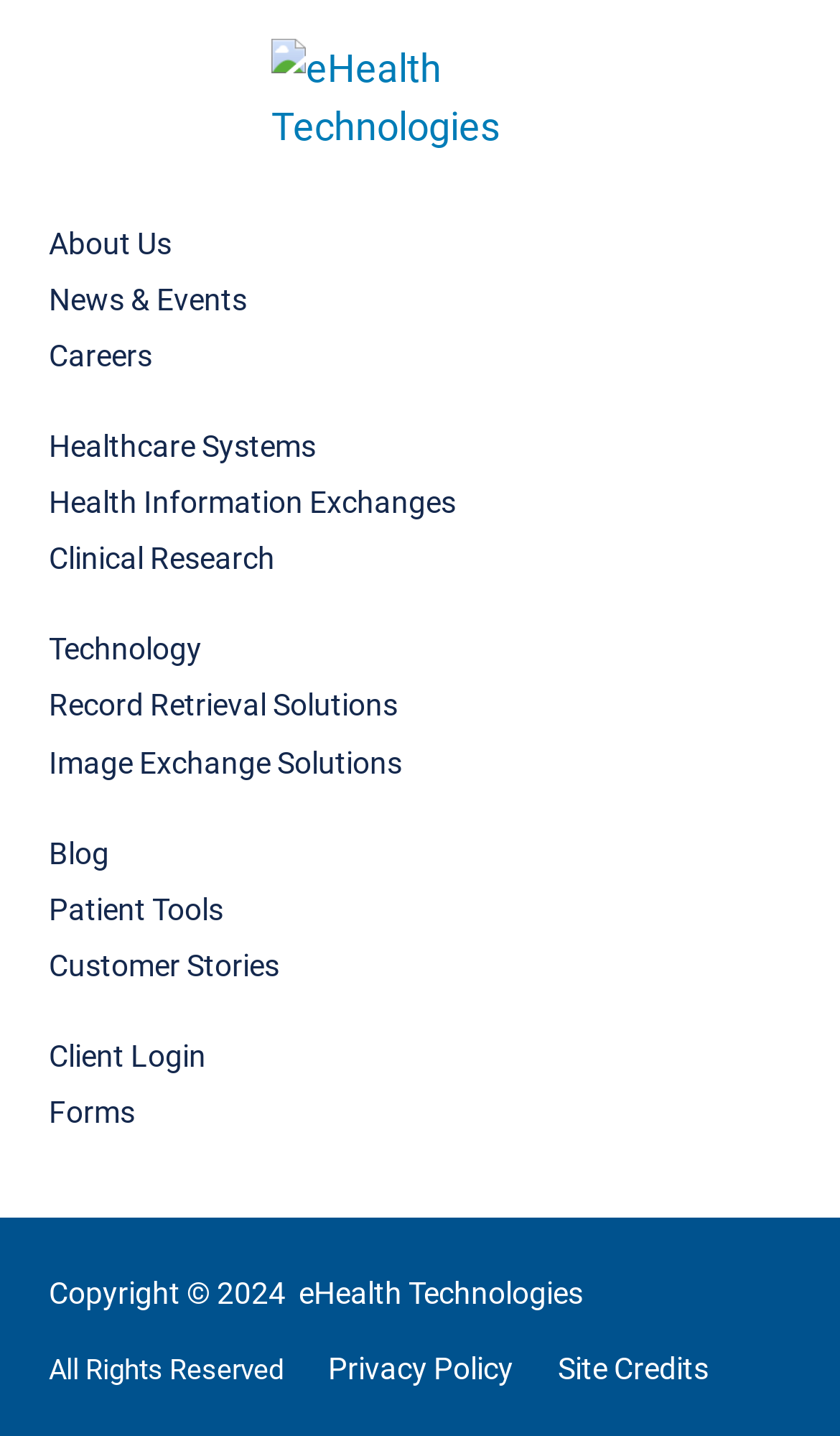What is the company name mentioned in the logo?
Please utilize the information in the image to give a detailed response to the question.

I looked at the logo and found that it contains the text 'eHealth Technologies', which is likely the company name.